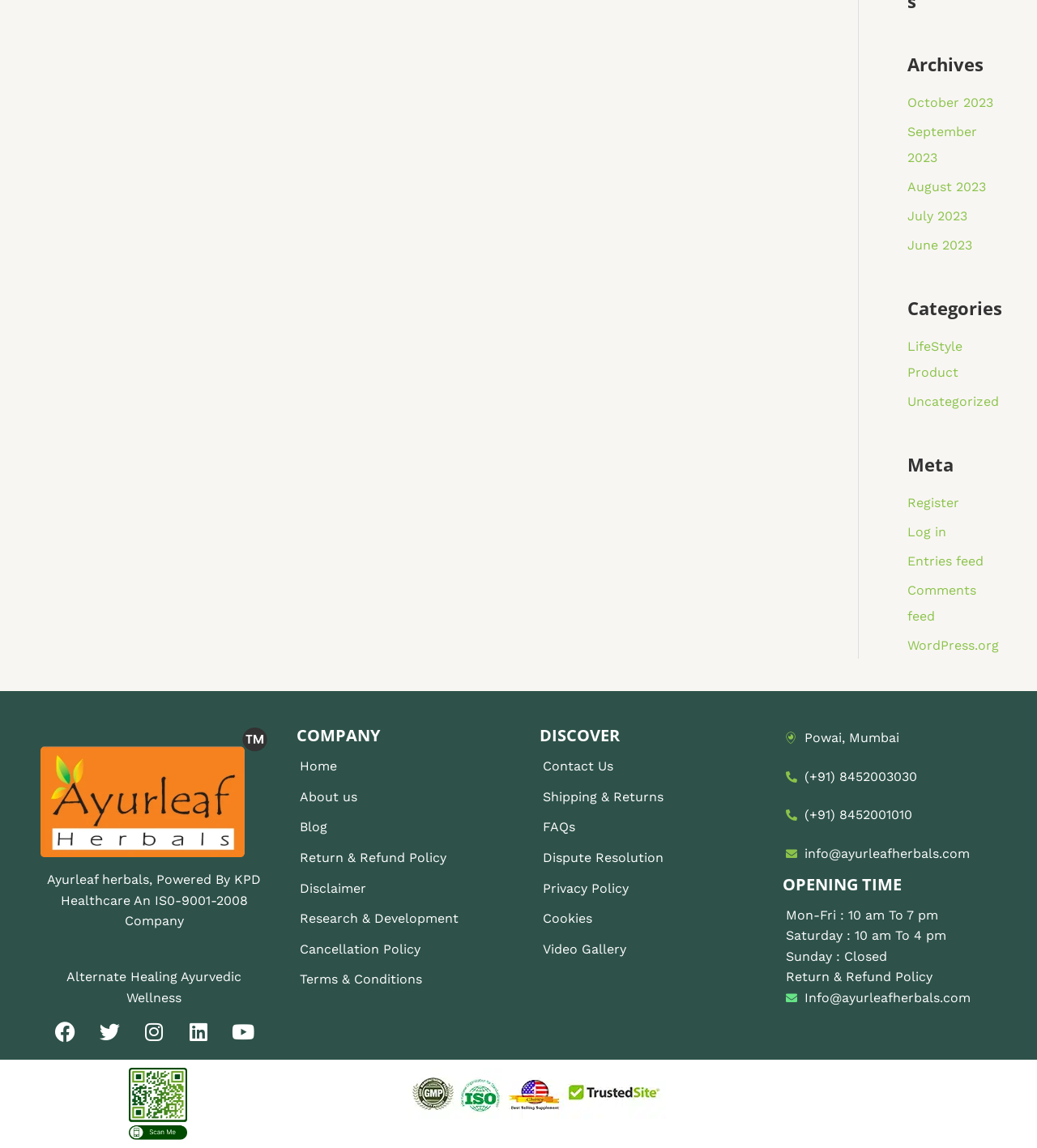Pinpoint the bounding box coordinates of the area that should be clicked to complete the following instruction: "Search for interventions". The coordinates must be given as four float numbers between 0 and 1, i.e., [left, top, right, bottom].

None